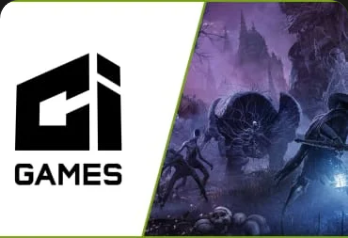Generate an elaborate caption for the given image.

This image features the logo of CI Games prominently displayed on the left side, characterized by a bold and modern design. On the right side, a captivating scene from the game "Lords of the Fallen" is depicted, showcasing a dark and atmospheric landscape filled with mysterious figures and an imposing structure. The artwork captures the essence of the game's fantastical and eerie world, enticing viewers with its intricate details and dramatic colors. The juxtaposition of the logo with such a vivid game environment reflects CI Games' branding alongside the exciting visual narrative of their popular title.